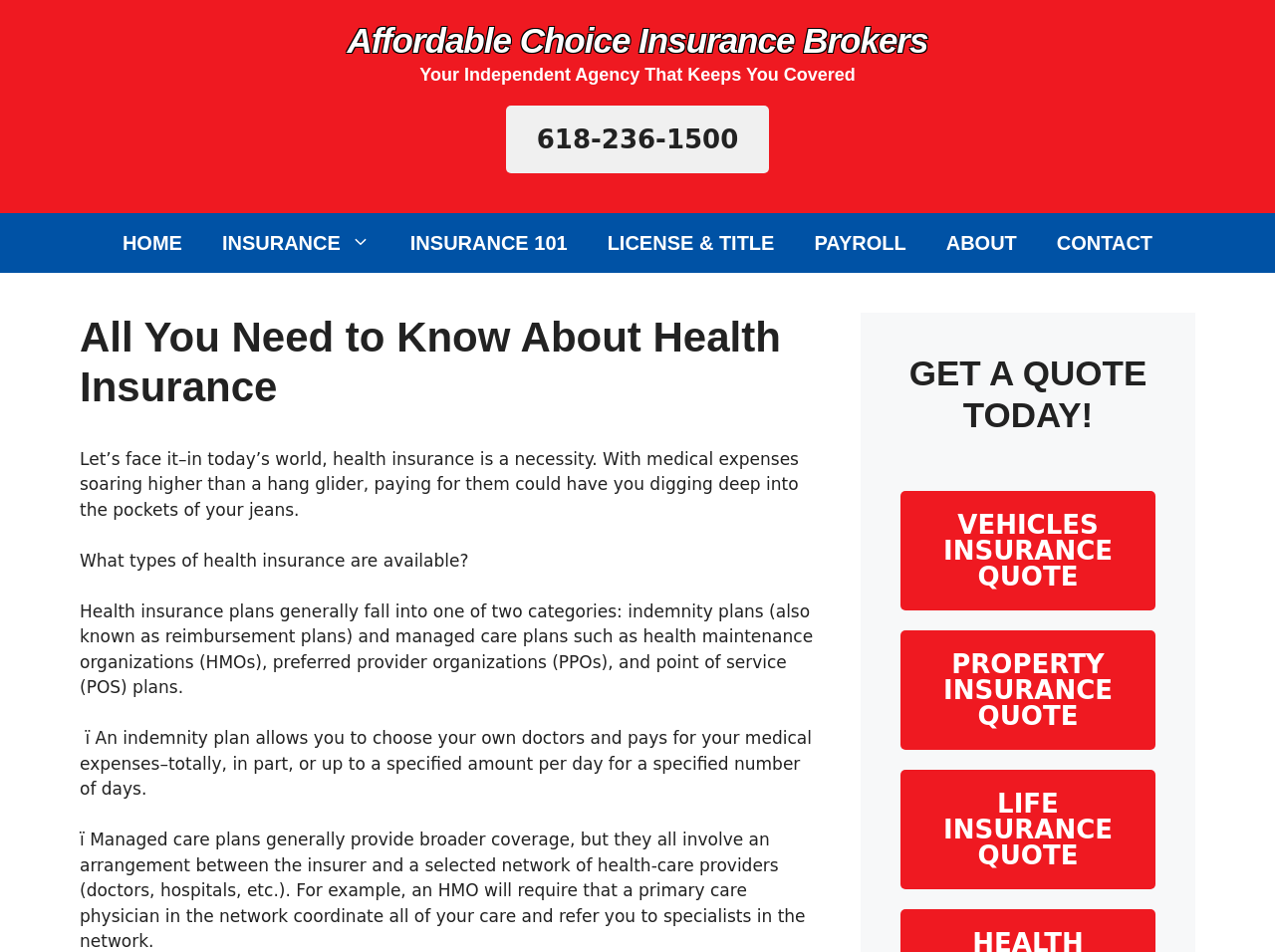Answer the following in one word or a short phrase: 
What is the purpose of a primary care physician in an HMO?

To coordinate all care and refer to specialists